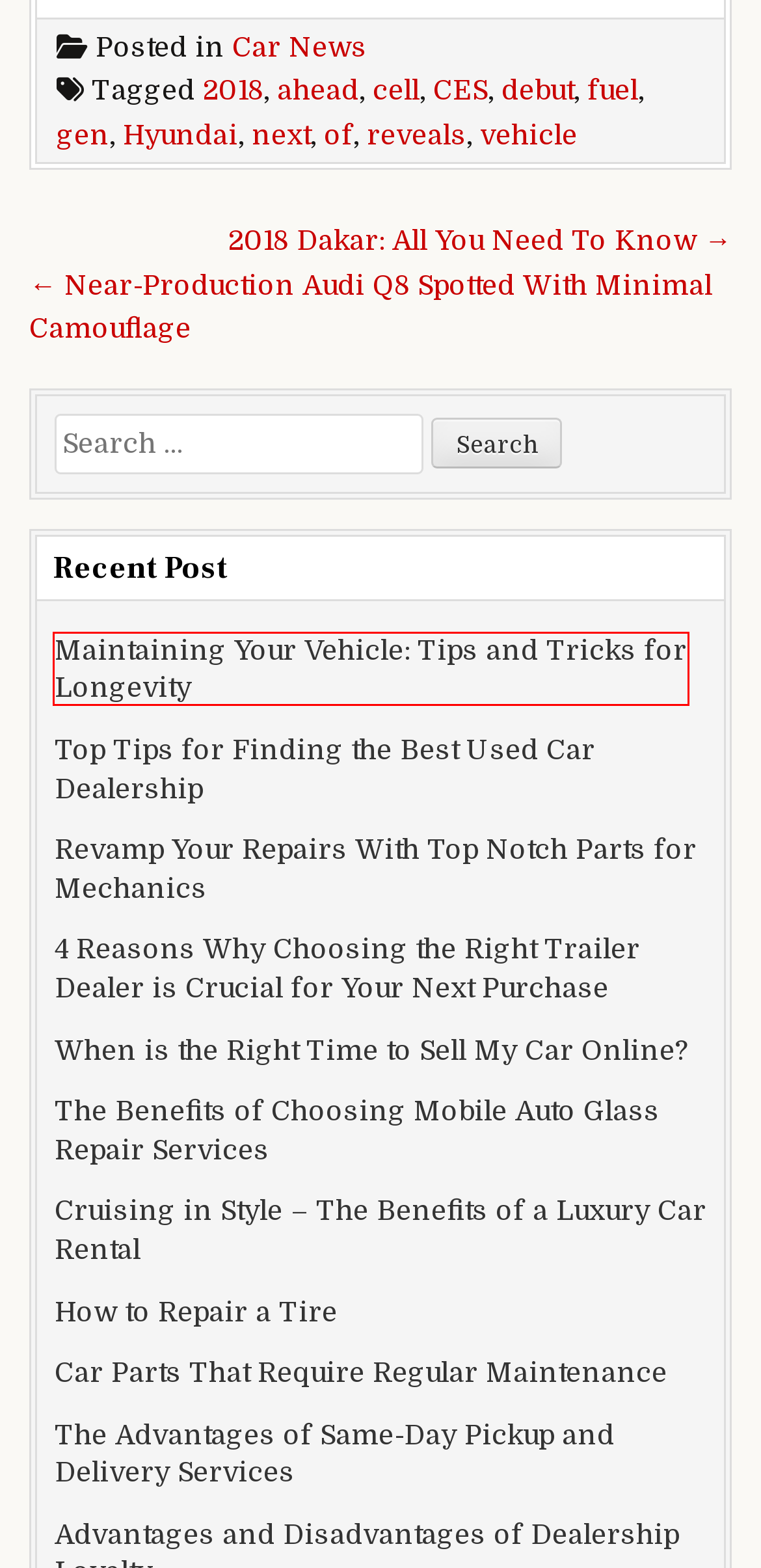You are provided with a screenshot of a webpage that has a red bounding box highlighting a UI element. Choose the most accurate webpage description that matches the new webpage after clicking the highlighted element. Here are your choices:
A. The Benefits of Choosing Mobile Auto Glass Repair Services - AFCauto
B. debut Archives - AFCauto
C. Advantages and Disadvantages of Dealership Loyalty - AFCauto
D. Beautiful WordPress Themes - ThemesDNA.com
E. Maintaining Your Vehicle: Tips and Tricks for Longevity - AFCauto
F. Shipping a Car Overseas - AFCauto
G. reveals Archives - AFCauto
H. When is the Right Time to Sell My Car Online? - AFCauto

E